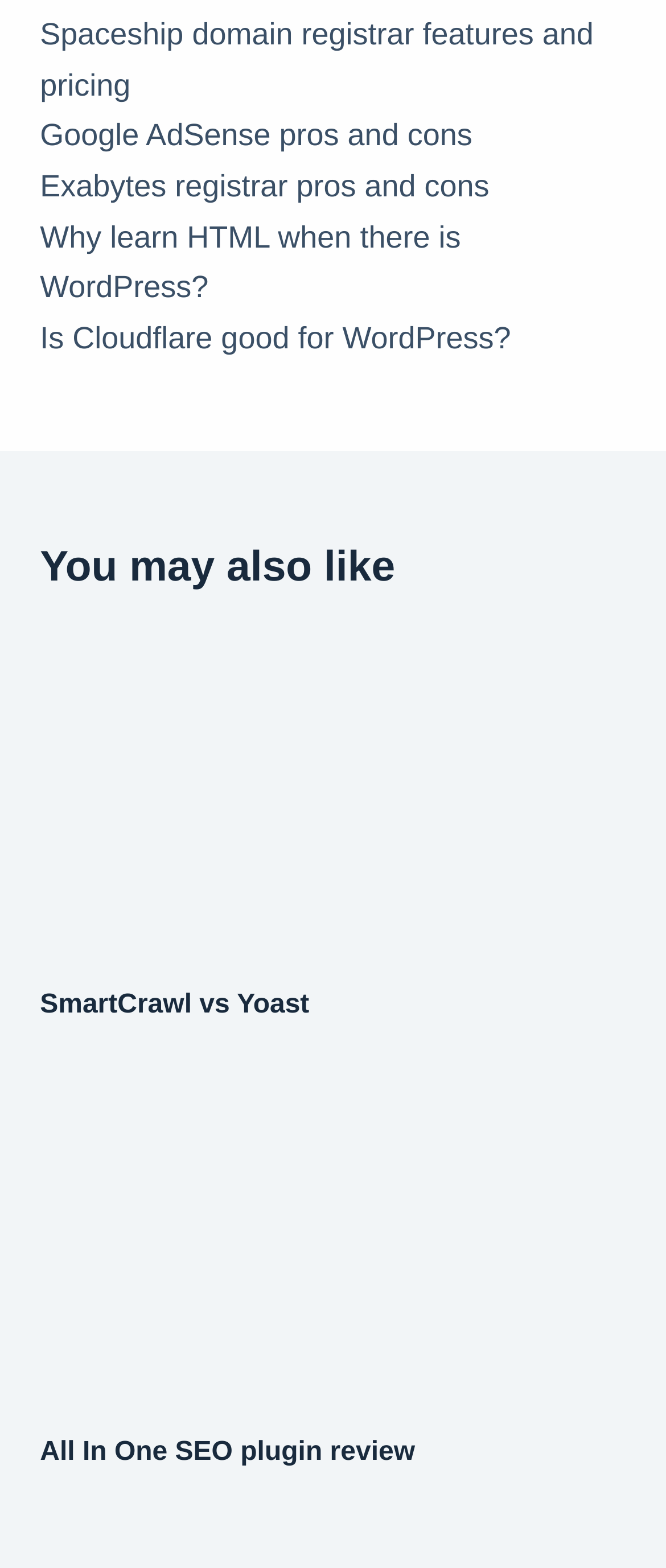Can you determine the bounding box coordinates of the area that needs to be clicked to fulfill the following instruction: "Learn about SmartCrawl vs Yoast"?

[0.06, 0.401, 0.94, 0.612]